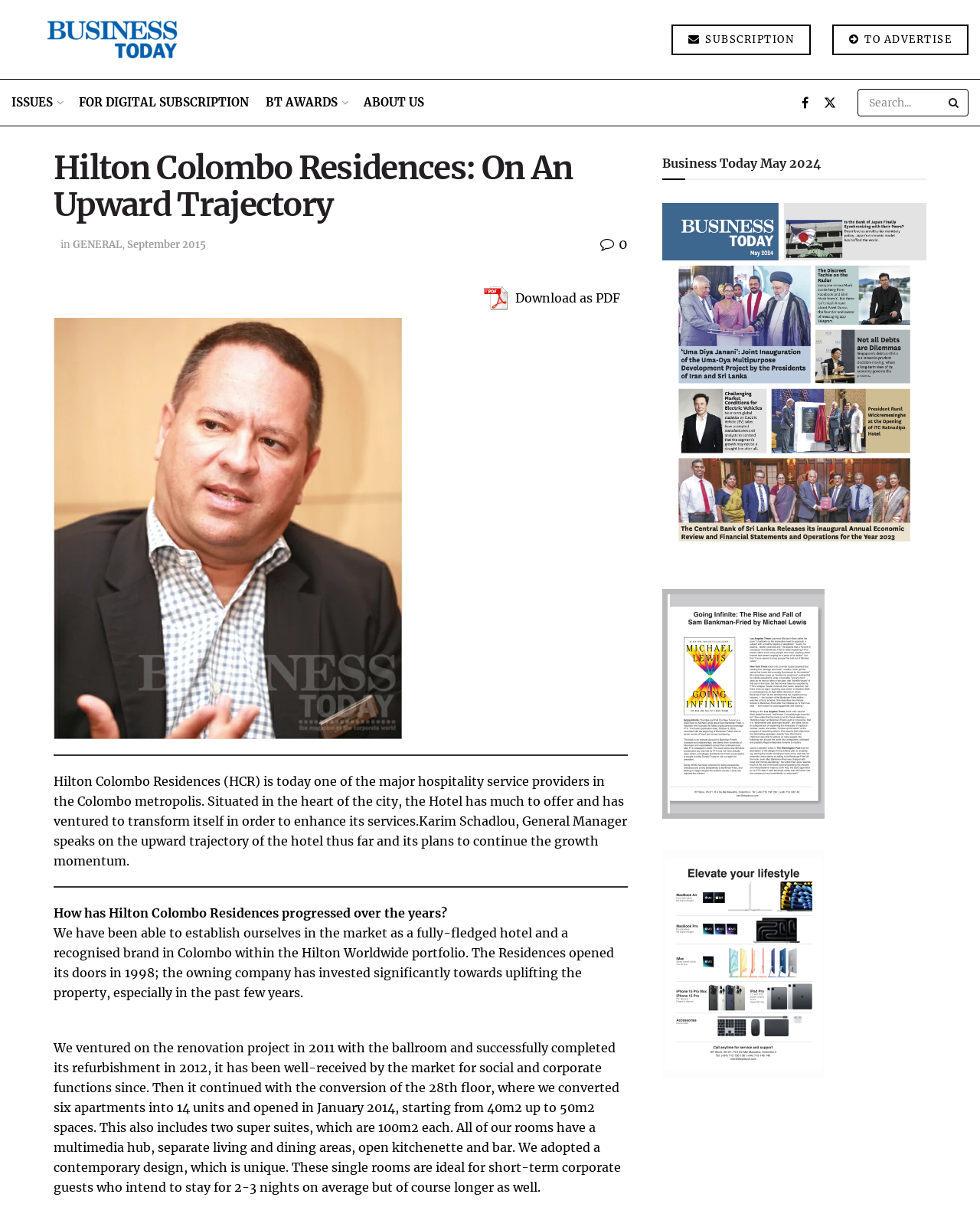Find and specify the bounding box coordinates that correspond to the clickable region for the instruction: "View ISSUES".

[0.012, 0.065, 0.063, 0.103]